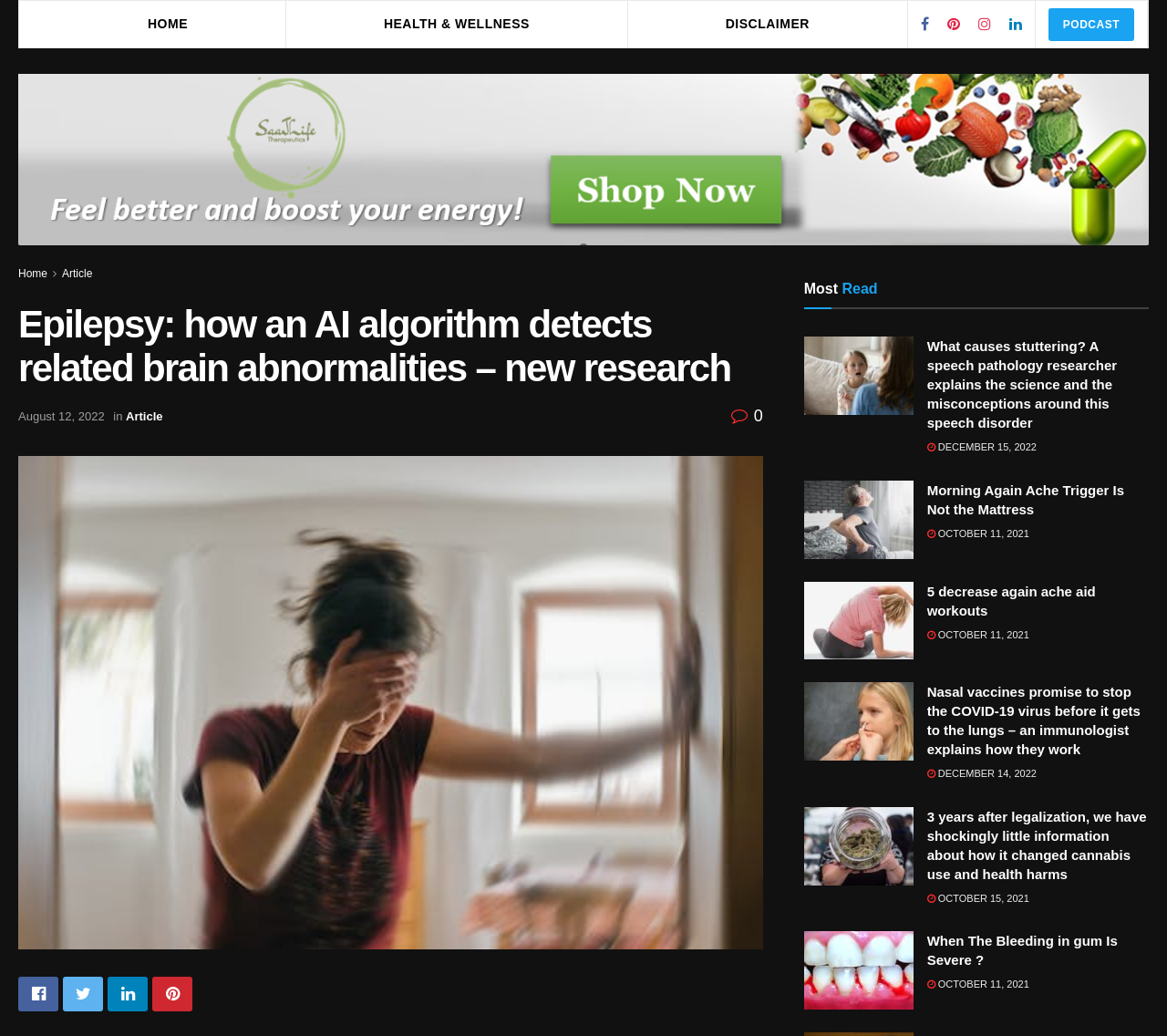Give the bounding box coordinates for the element described by: "October 11, 2021".

[0.794, 0.607, 0.882, 0.618]